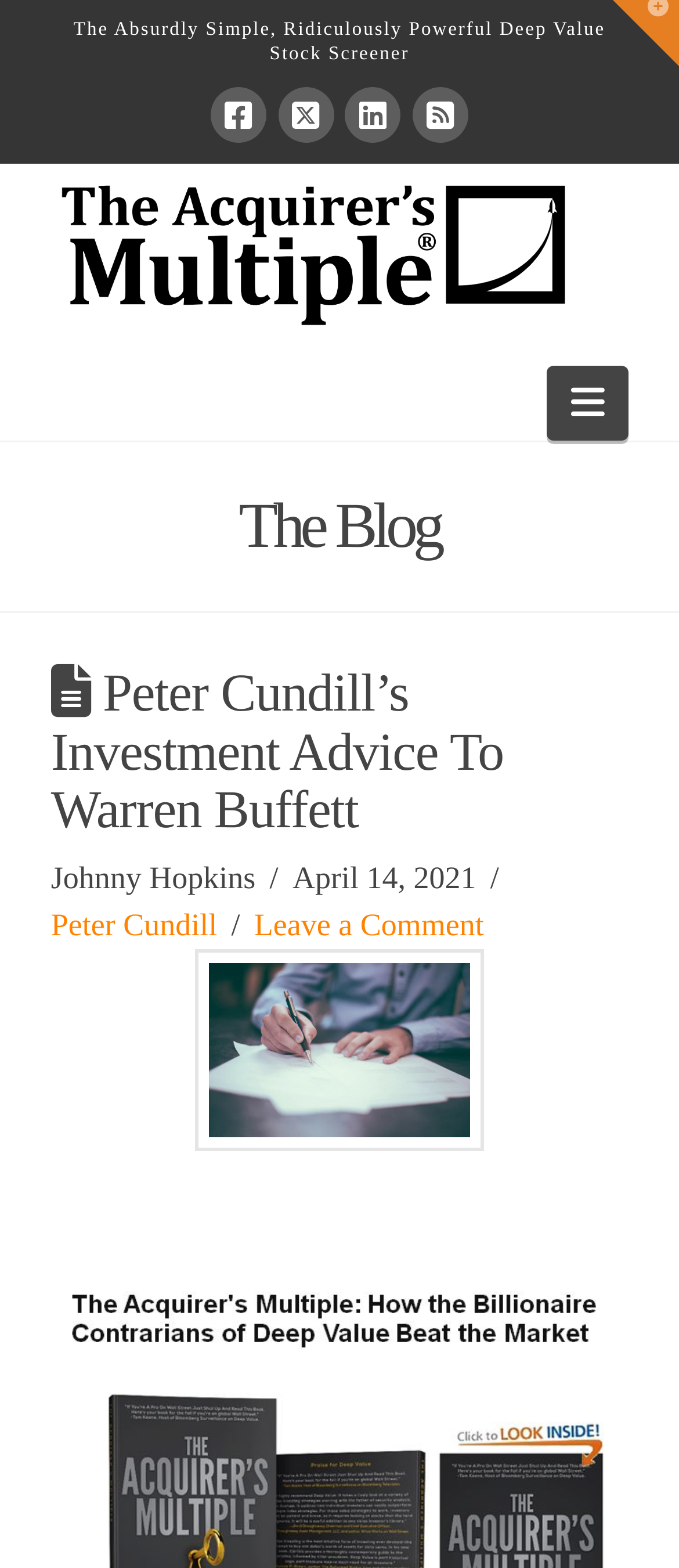Locate the bounding box coordinates of the clickable area needed to fulfill the instruction: "Click on Leave a Comment link".

[0.374, 0.579, 0.713, 0.601]